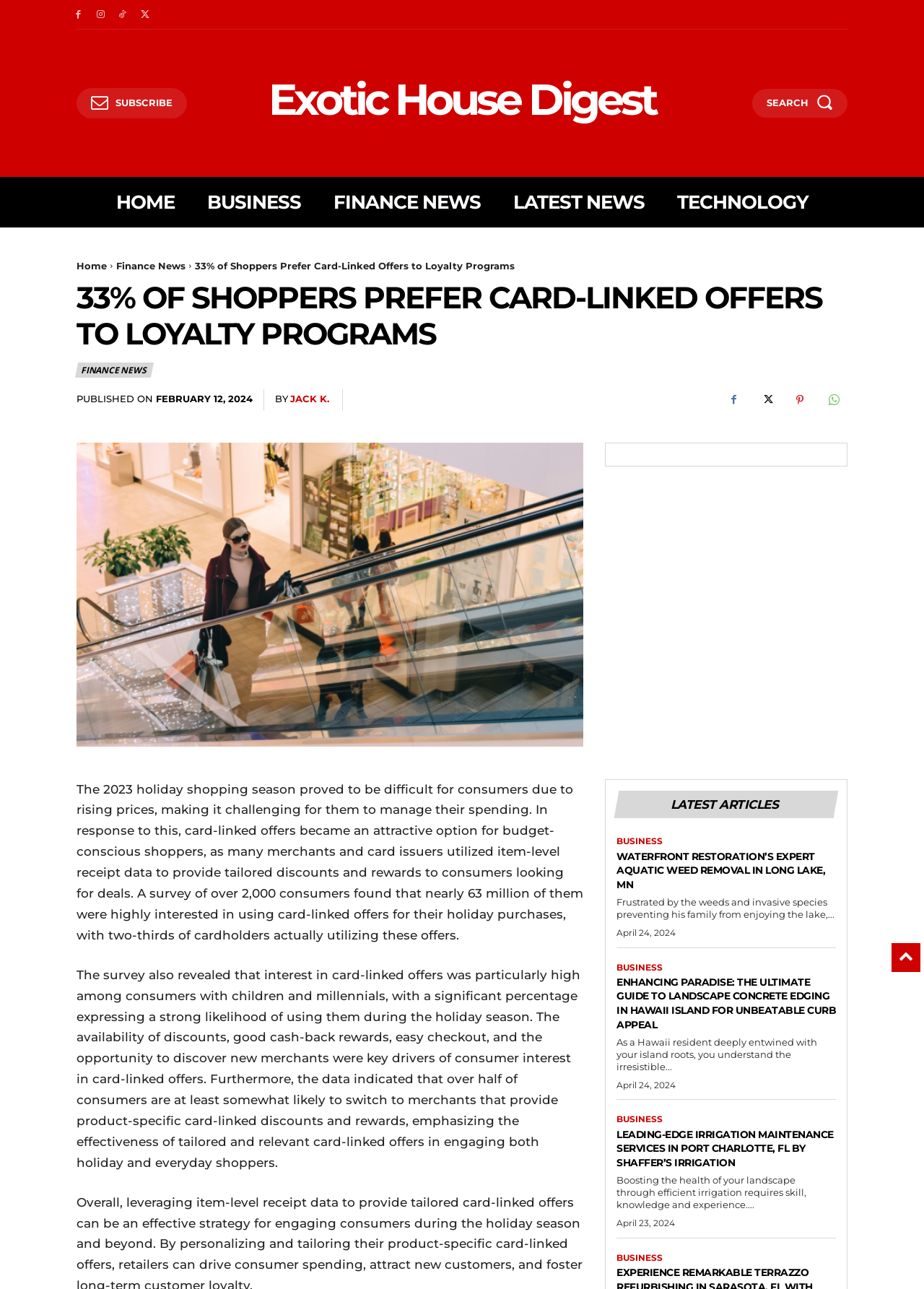Using the provided description Home, find the bounding box coordinates for the UI element. Provide the coordinates in (top-left x, top-left y, bottom-right x, bottom-right y) format, ensuring all values are between 0 and 1.

[0.083, 0.202, 0.116, 0.211]